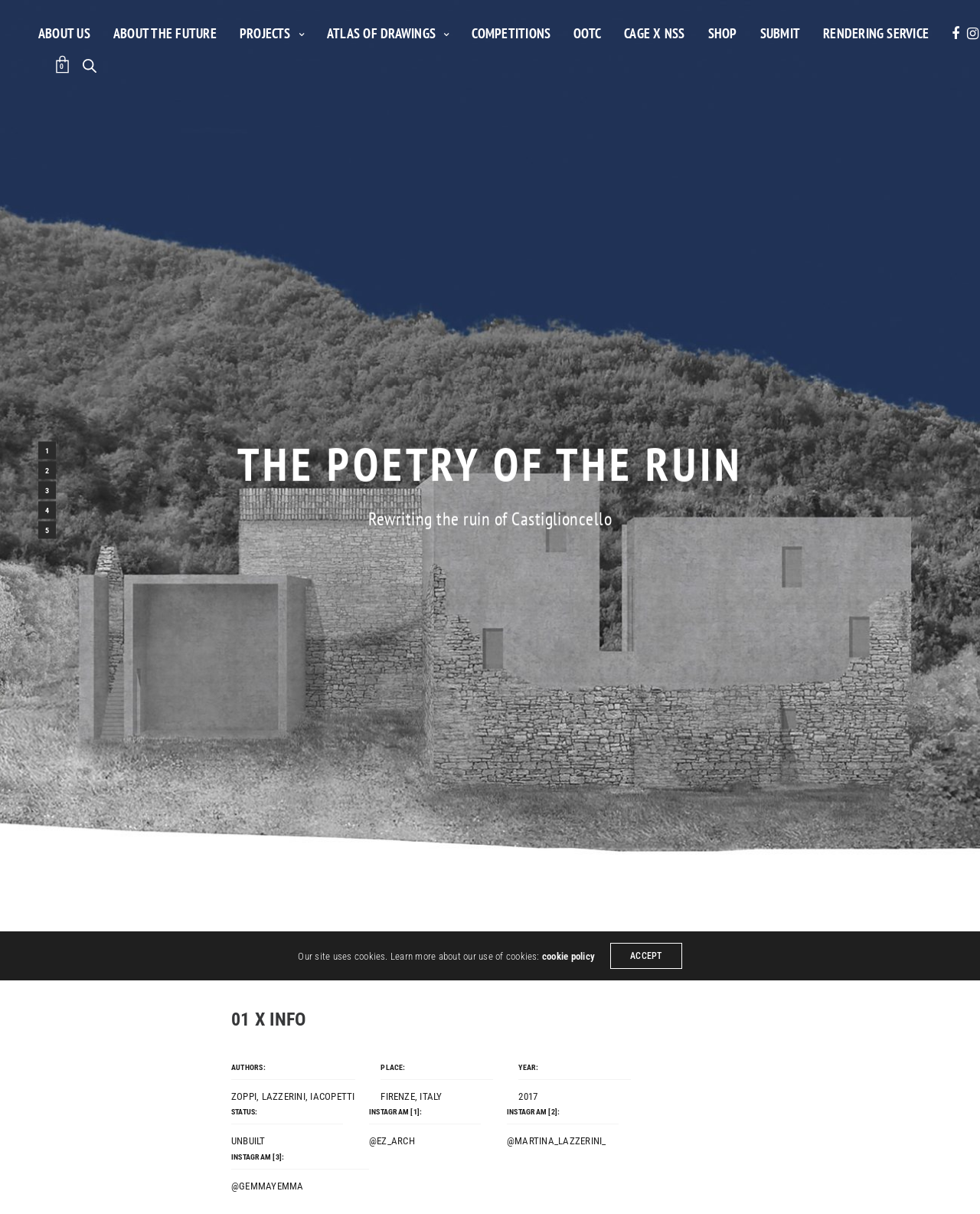Determine the bounding box for the UI element as described: "CAGE x NSS". The coordinates should be represented as four float numbers between 0 and 1, formatted as [left, top, right, bottom].

[0.637, 0.009, 0.699, 0.046]